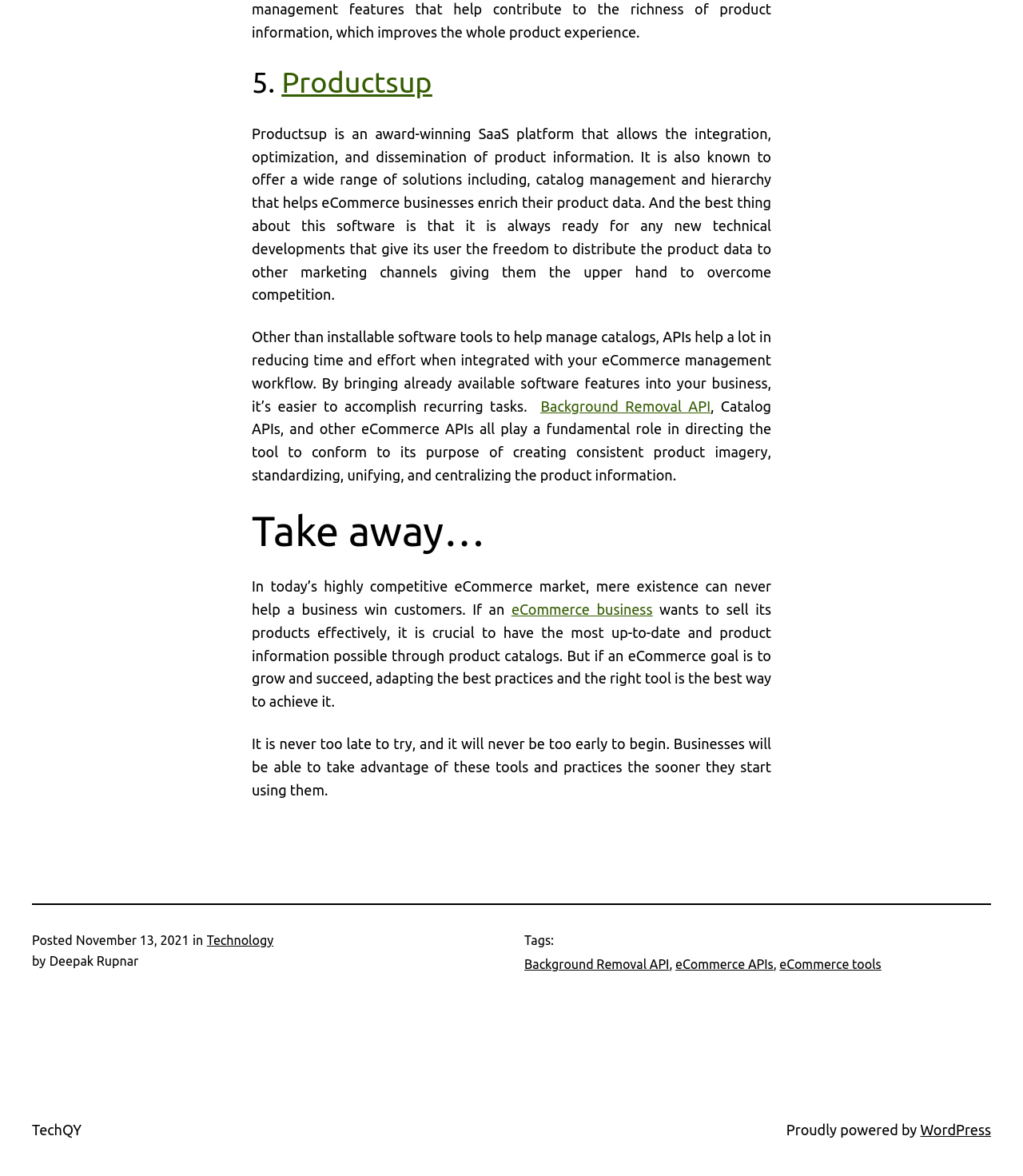Answer this question in one word or a short phrase: What is crucial for an eCommerce business to sell its products effectively?

Up-to-date product information